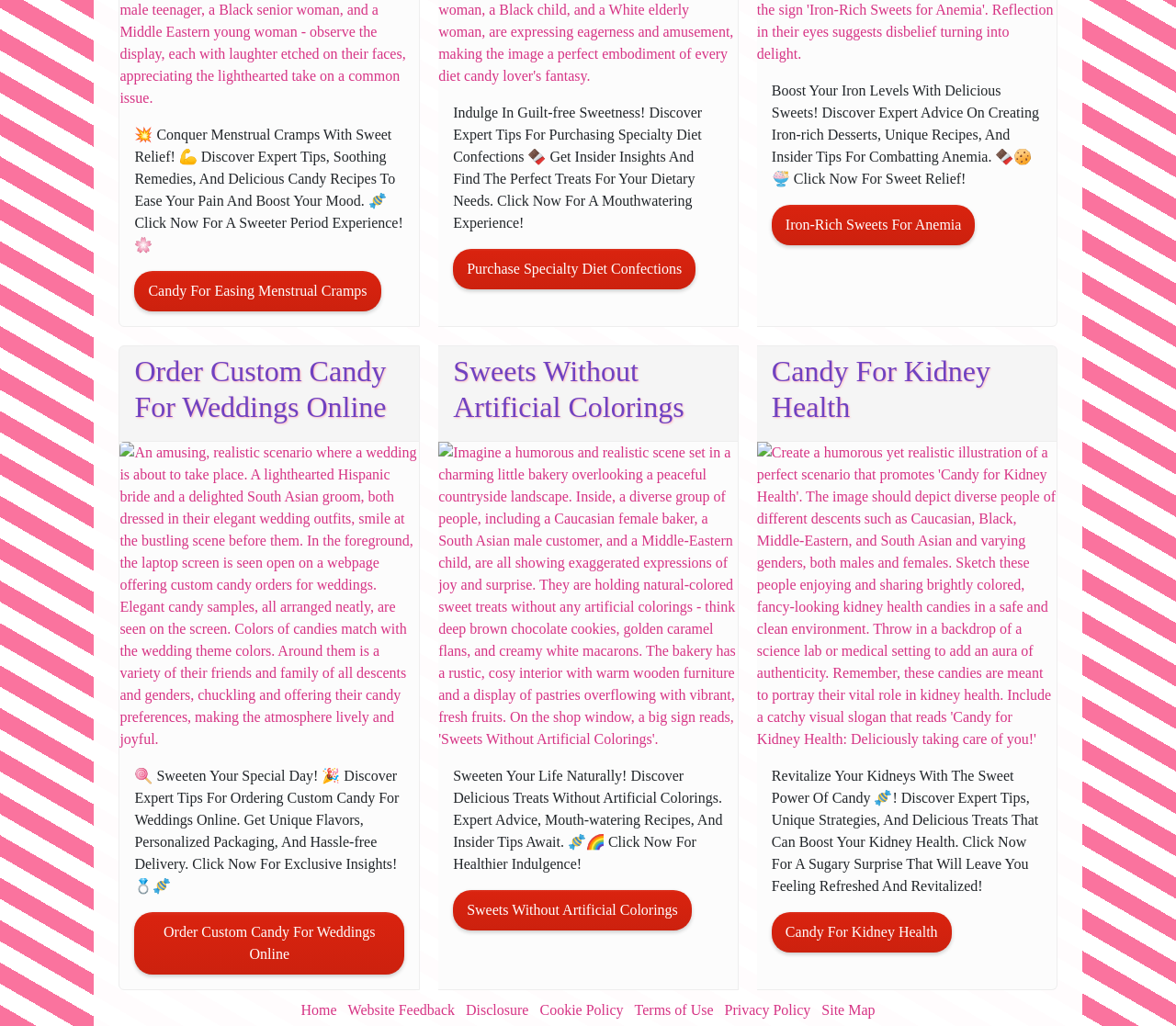Provide a brief response to the question below using a single word or phrase: 
What is the main theme of the webpage?

Candy